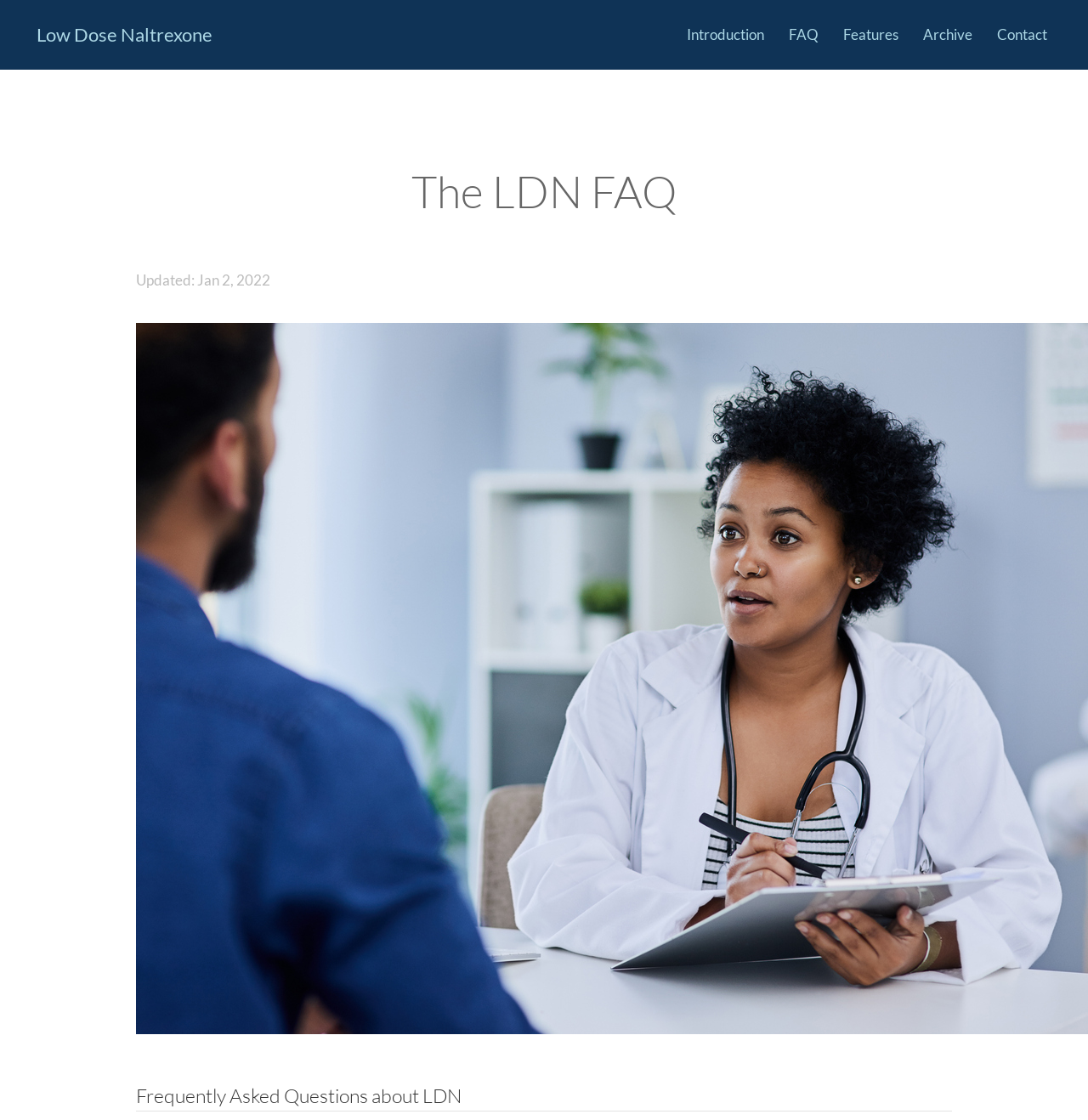When was the webpage last updated?
Answer the question in a detailed and comprehensive manner.

The webpage displays a static text 'Updated: Jan 2, 2022' which indicates the last update date. This text is located below the main heading and has a distinct bounding box coordinate.